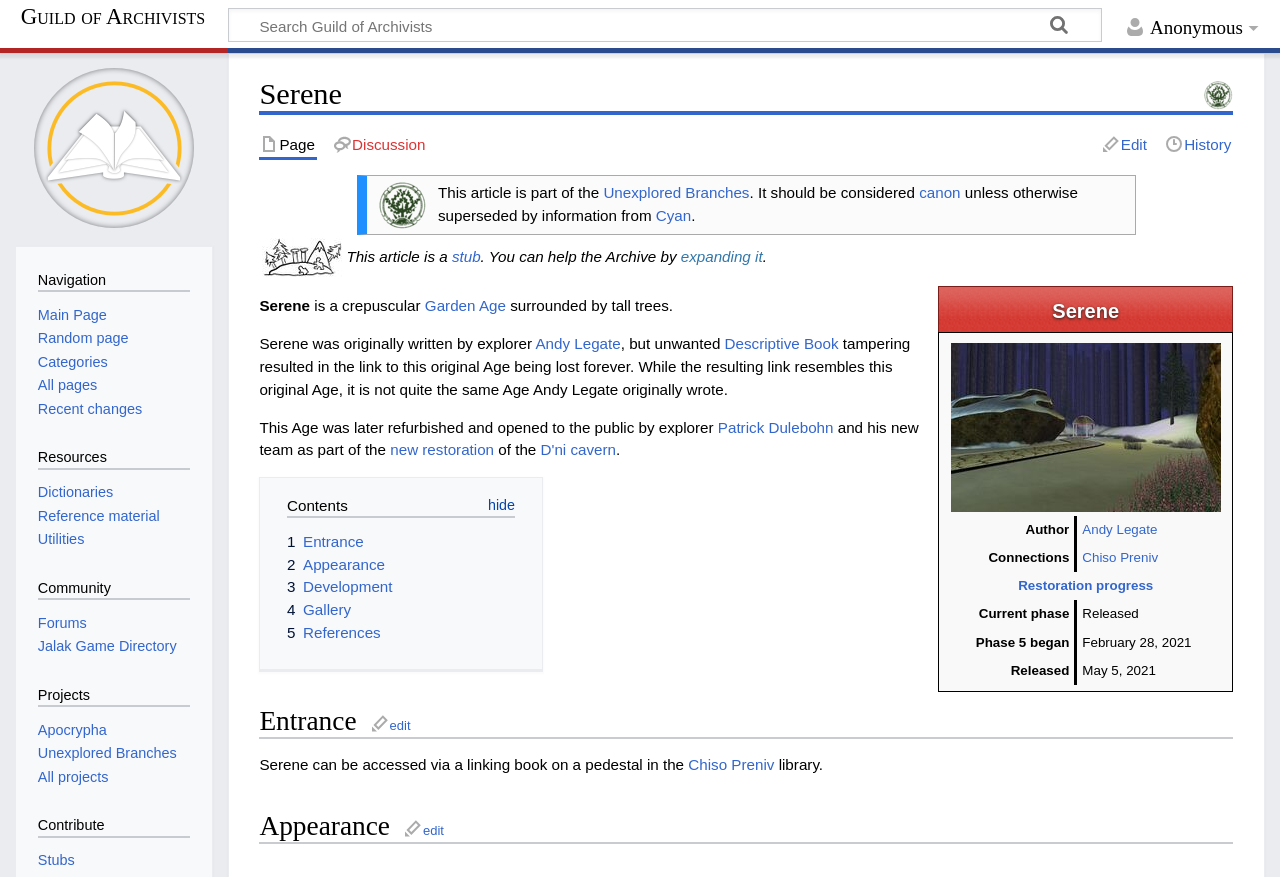Can you show the bounding box coordinates of the region to click on to complete the task described in the instruction: "Click the 'Access This Recording Here' link"?

None